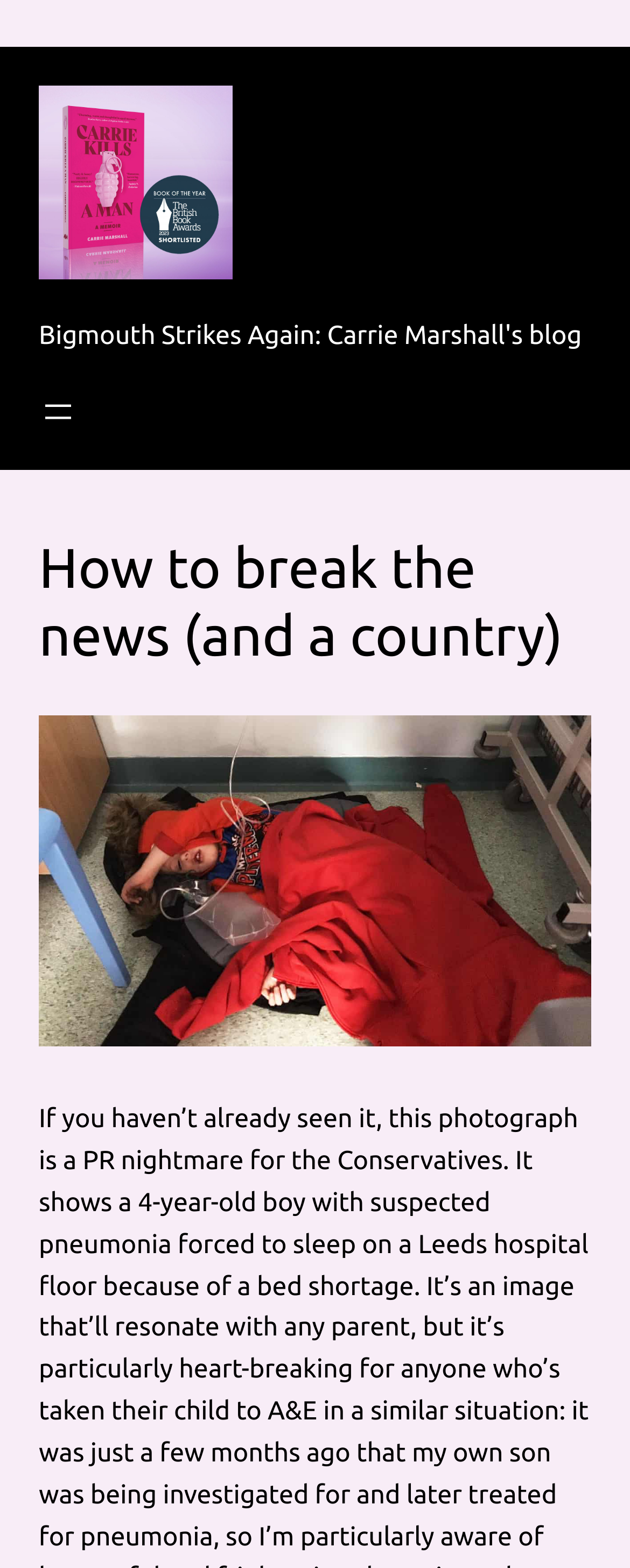Offer an extensive depiction of the webpage and its key elements.

The webpage appears to be a blog post titled "How to break the news (and a country) – Bigmouth Strikes Again: Carrie Marshall's blog". At the top, there is a link and an image with the same title, positioned side by side, taking up about a third of the screen width. Below them, there is a heading with the same title, spanning almost the entire screen width.

To the top right, there is a navigation menu with an "Open menu" button. The navigation menu is relatively small, taking up about a tenth of the screen width.

Below the navigation menu, there is a heading that reads "How to break the news (and a country)", which is positioned near the top center of the screen, taking up about three-quarters of the screen width.